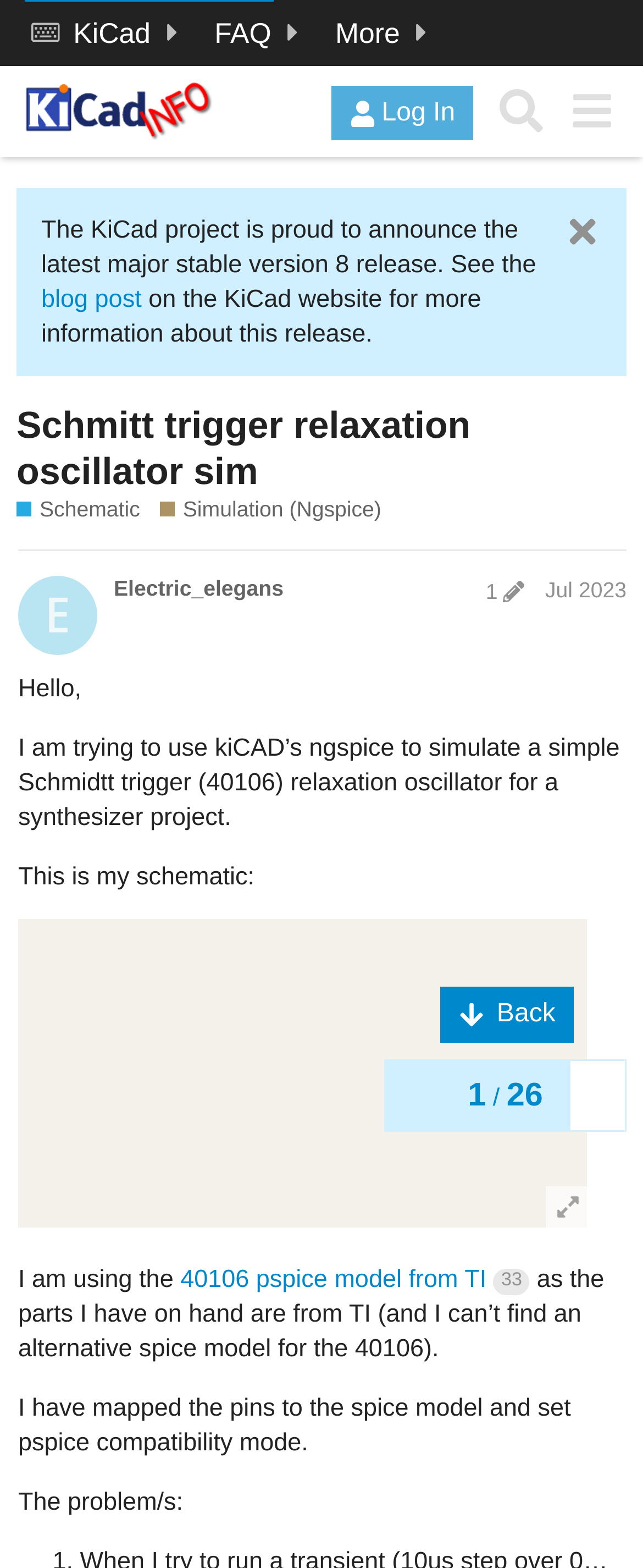What is the model of the part used in the project?
Provide a detailed and well-explained answer to the question.

I found the model of the part by reading the text 'I am using the 40106 pspice model from TI' which explicitly states that the part model is 40106.